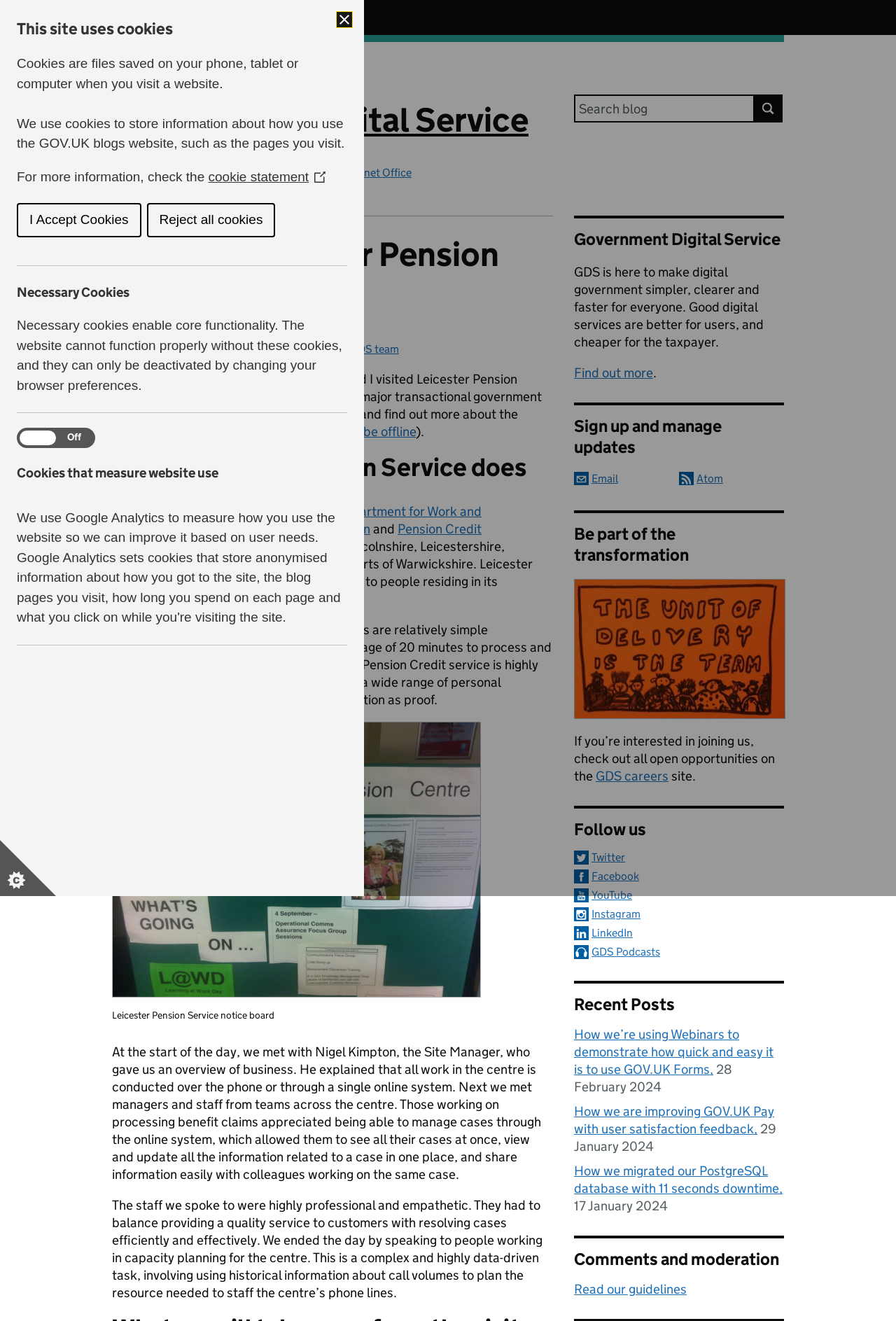Locate the bounding box coordinates of the UI element described by: "GDS Podcasts". The bounding box coordinates should consist of four float numbers between 0 and 1, i.e., [left, top, right, bottom].

[0.641, 0.716, 0.875, 0.726]